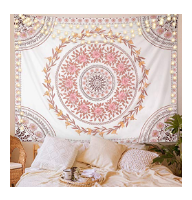Explain the scene depicted in the image, including all details.

This image features a beautifully designed tapestry that showcases a mandala-inspired floral pattern in soft pink hues. The tapestry, which serves as a stunning backdrop, is adorned with intricate details and complements the cozy setting. Below the tapestry, a plush bedding arrangement is visible, with decorative pillows providing a touch of comfort. Surrounding the tapestry are warm fairy lights that enhance the inviting atmosphere, making it an ideal element for bohemian-themed home décor. This aesthetic accent is perfect for creating a relaxed and harmonious space, ideal for a bedroom or living area.